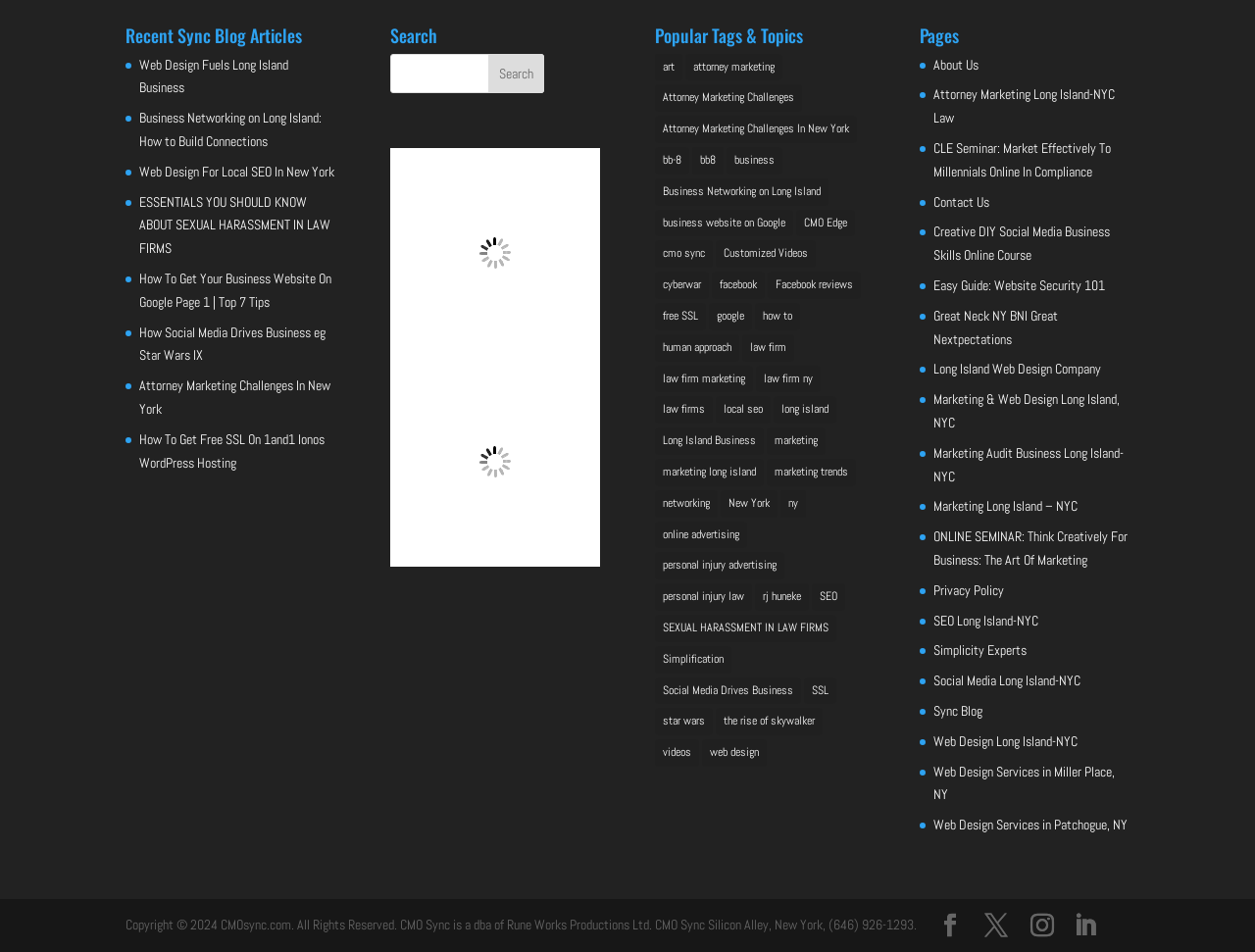Kindly provide the bounding box coordinates of the section you need to click on to fulfill the given instruction: "Read about Web Design Fuels Long Island Business".

[0.111, 0.058, 0.23, 0.101]